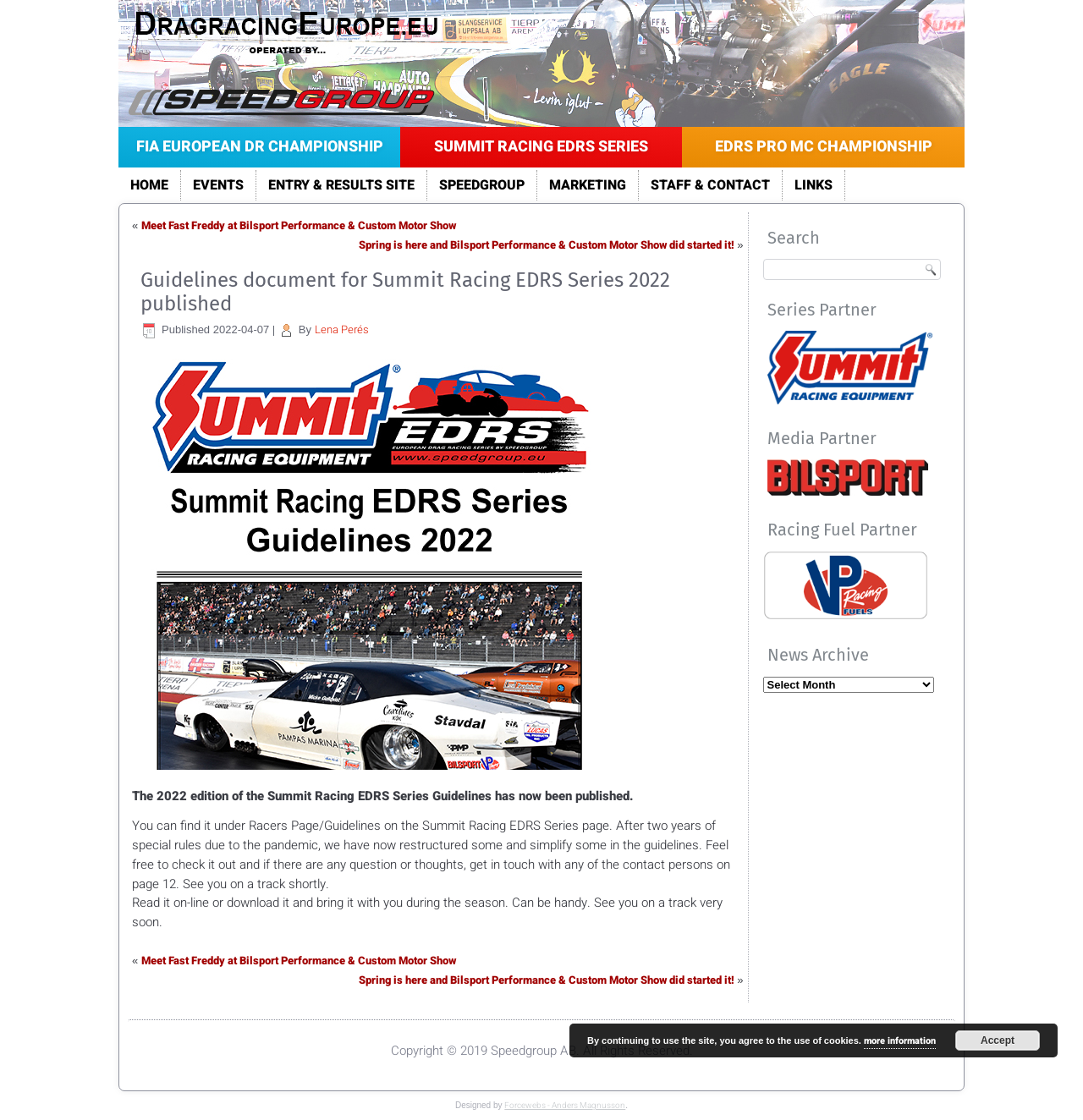Offer an extensive depiction of the webpage and its key elements.

The webpage is about Dragracing Europe, specifically the guidelines document for the Summit Racing EDRS Series 2022. At the top, there is a logo image and a row of links to different sections of the website, including the FIA European Drag Racing Championship, Summit Racing EDRS Series, and others.

Below the links, there is a table with three columns. The left column contains three articles with links to news stories, each with a "«" and "»" symbol at the top and bottom. The middle column contains the main content of the webpage, which is the guidelines document for the Summit Racing EDRS Series 2022. The document has a heading, a publication date, and a brief summary. There is also an image and several paragraphs of text describing the guidelines.

The right column contains a search box, a button, and several links to partners and sponsors, including a media partner, racing fuel partner, and news archive. There are also several images and text descriptions associated with these links.

At the bottom of the webpage, there is a copyright notice, a statement about the use of cookies, and a link to more information about cookies. There is also a button to accept the use of cookies.